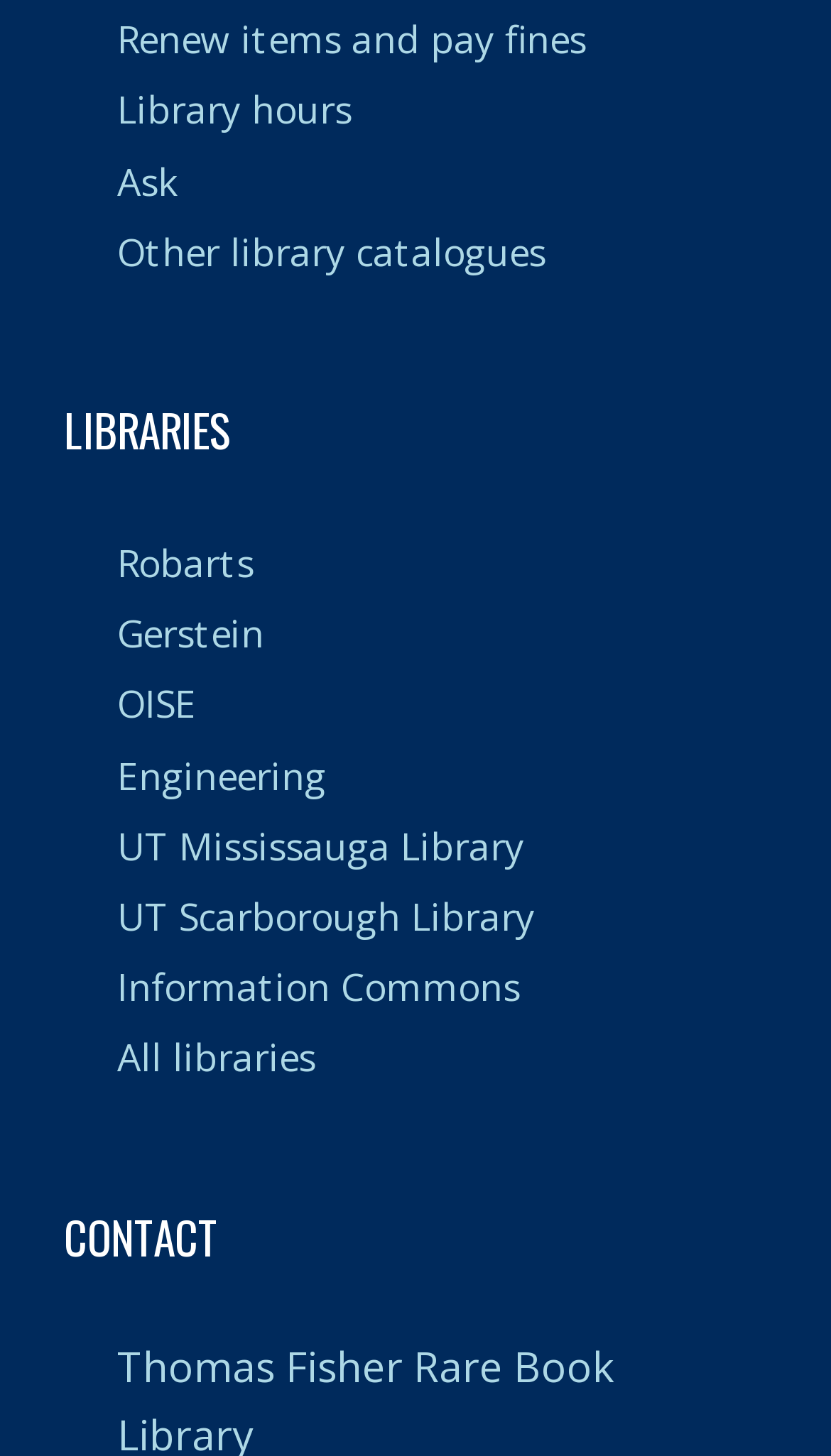Determine the bounding box of the UI component based on this description: "Dergi Kurulları". The bounding box coordinates should be four float values between 0 and 1, i.e., [left, top, right, bottom].

None